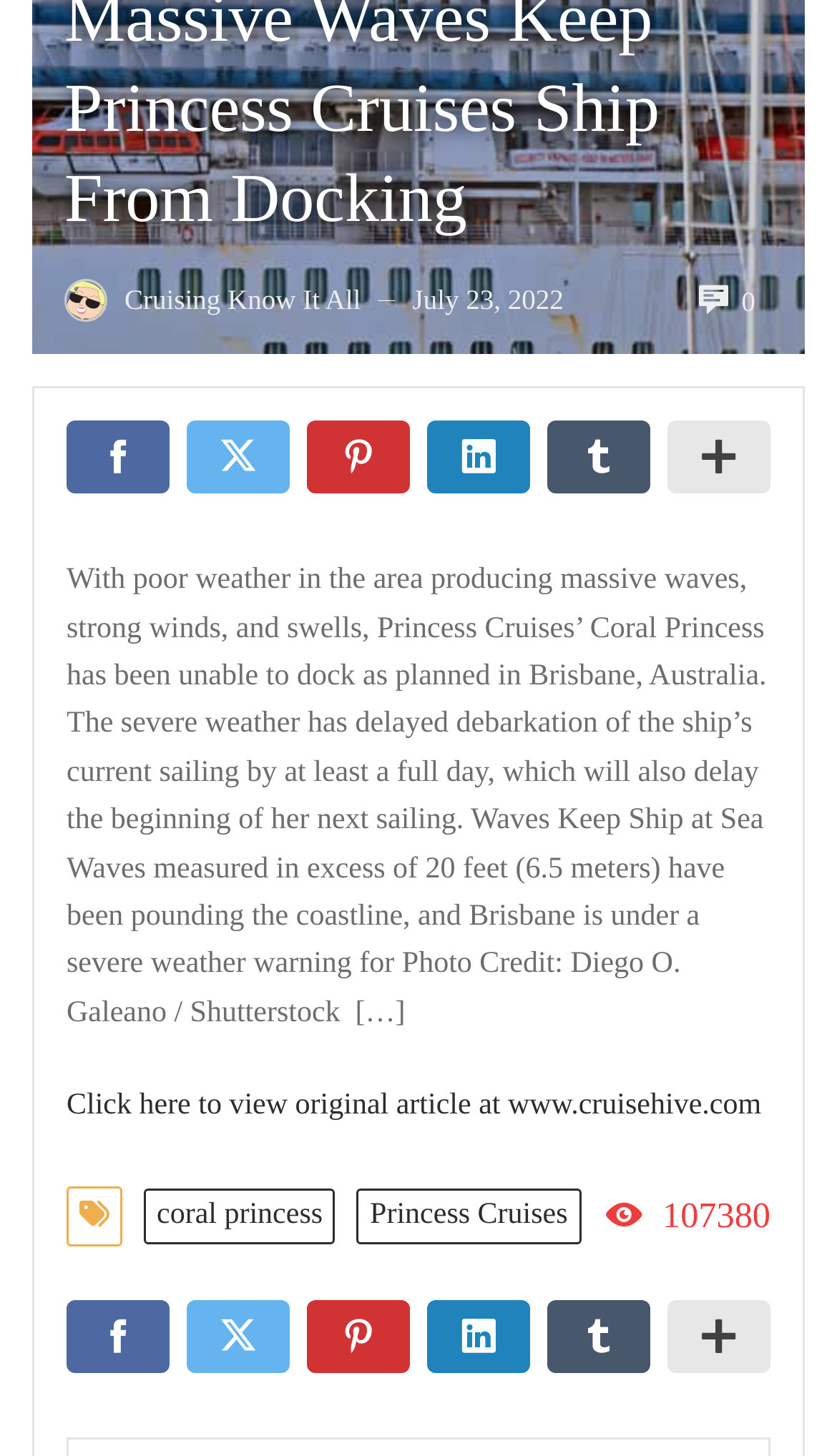Identify the bounding box of the UI element described as follows: "Tumblr". Provide the coordinates as four float numbers in the range of 0 to 1 [left, top, right, bottom].

[0.643, 0.888, 0.787, 0.95]